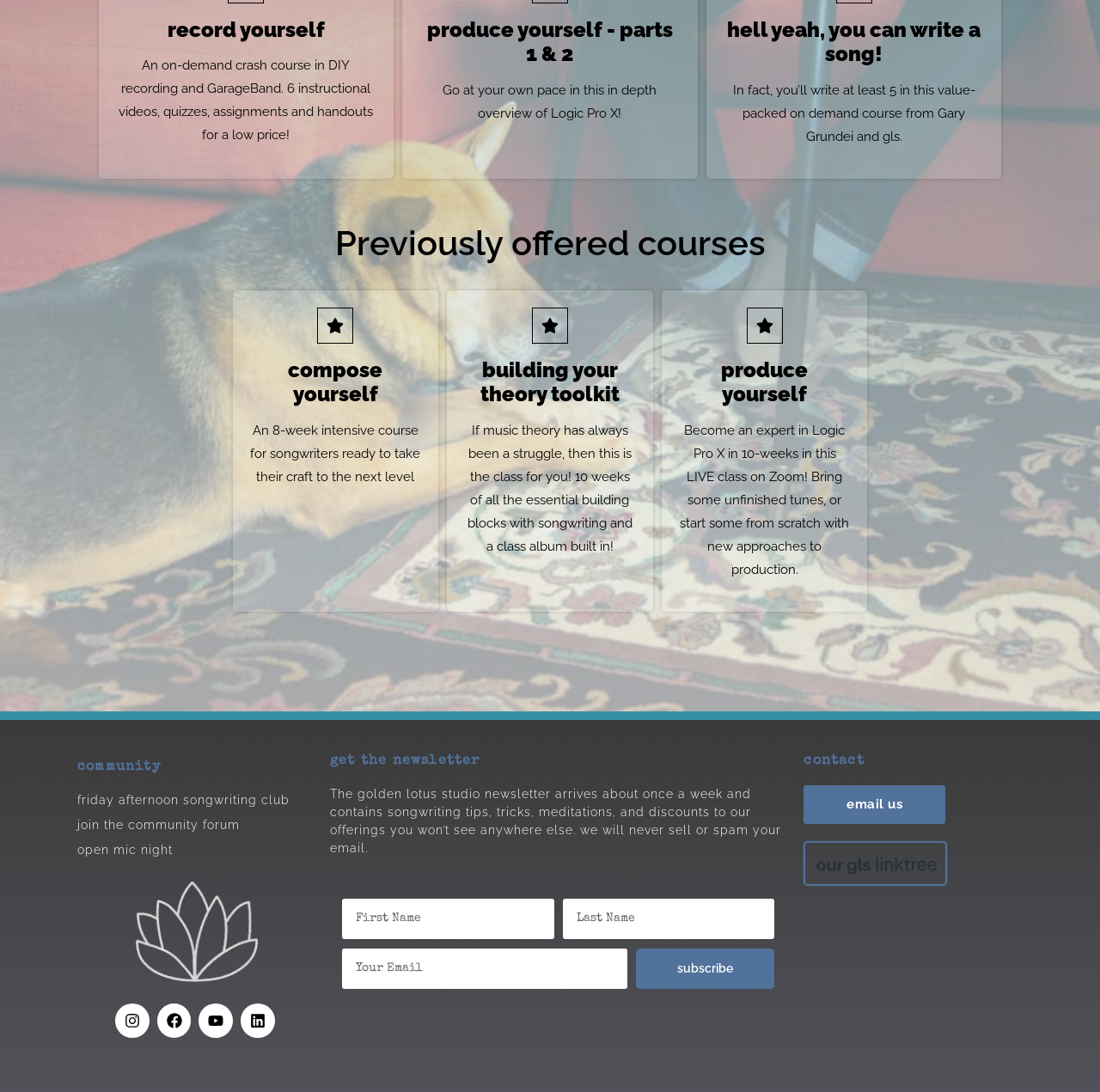Answer the question using only one word or a concise phrase: What is the purpose of the 'building your theory toolkit' course?

to learn music theory